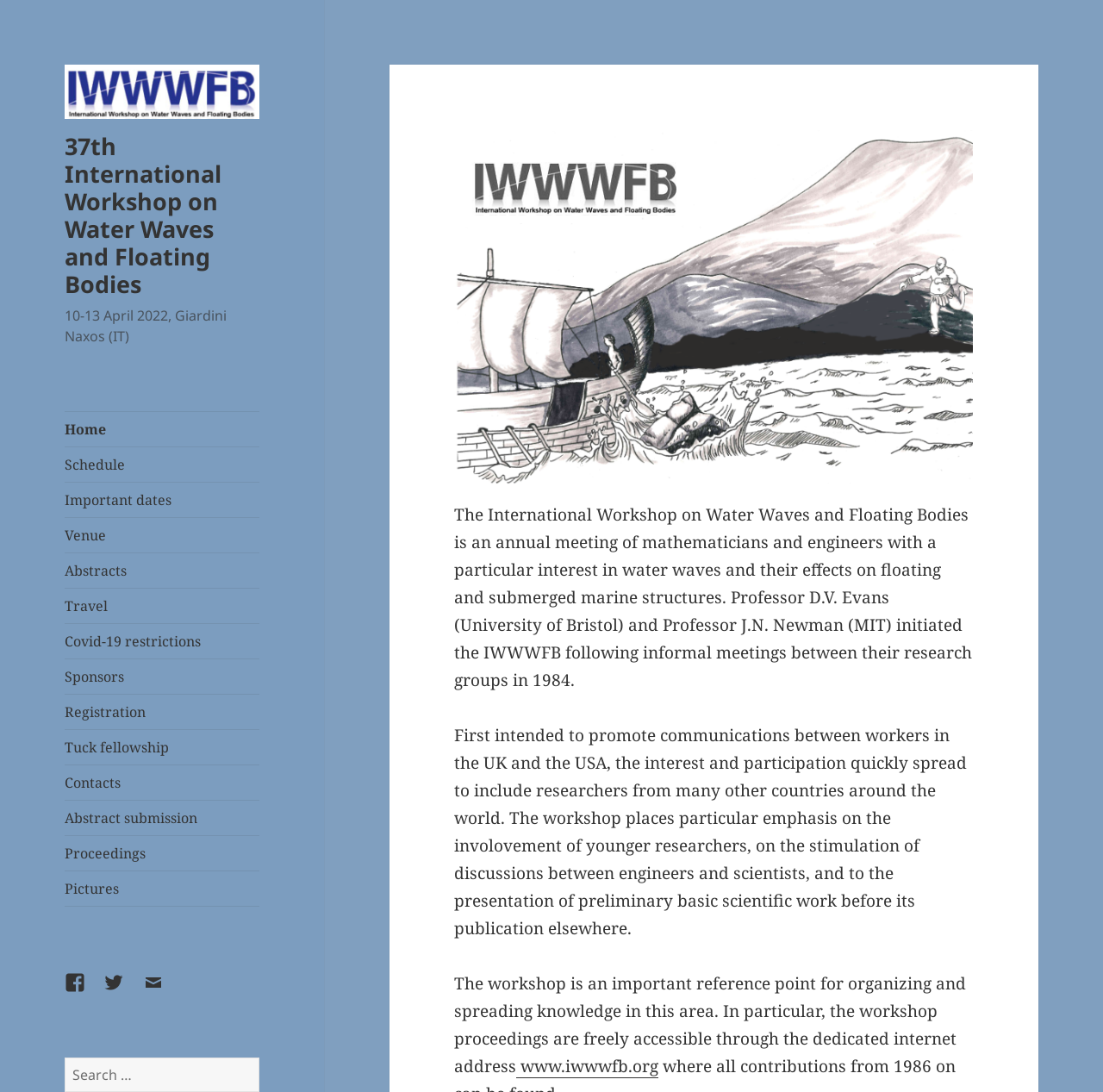Answer the question briefly using a single word or phrase: 
Is there a search function on the webpage?

Yes